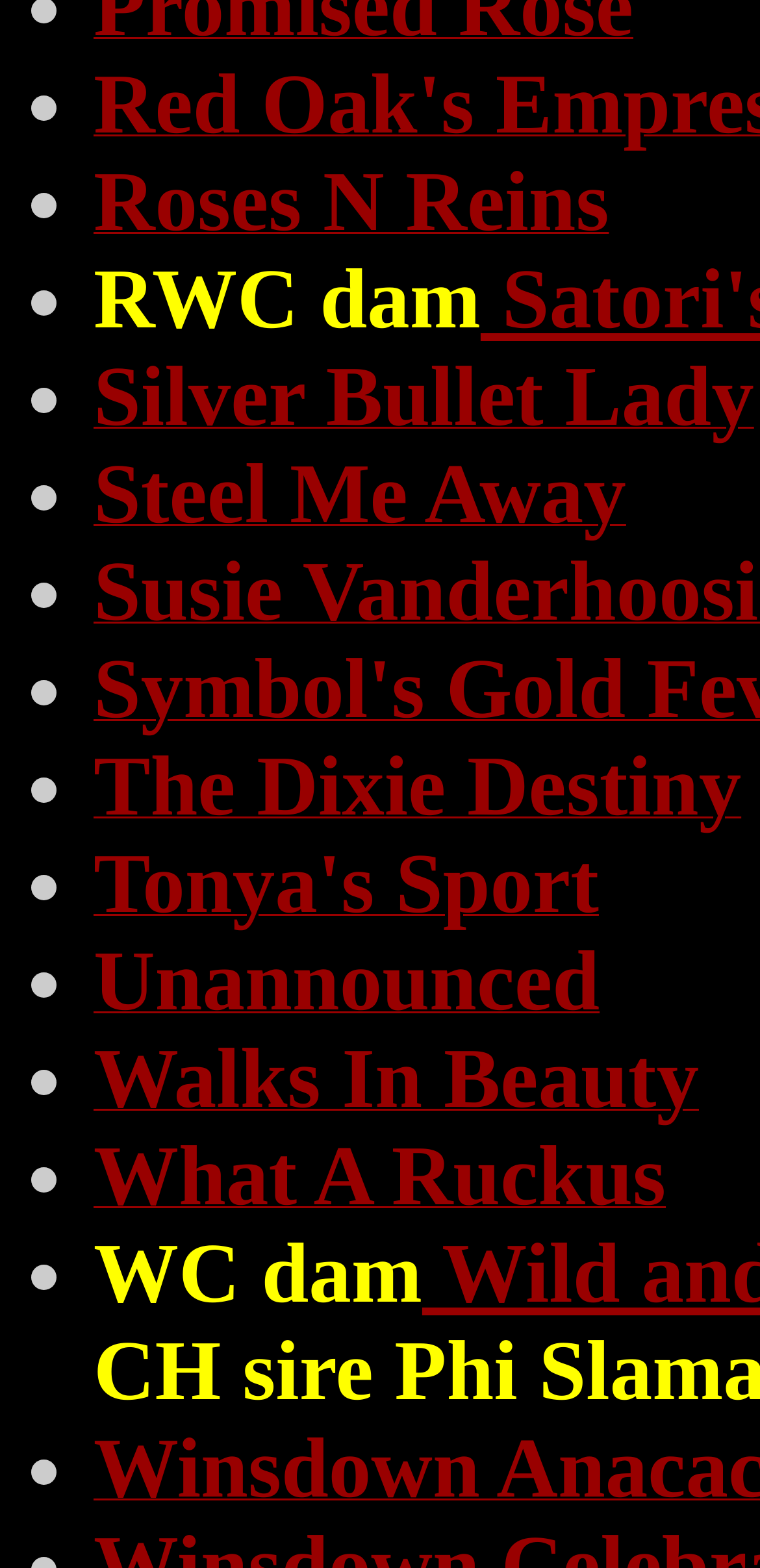Identify the bounding box coordinates of the section that should be clicked to achieve the task described: "go to Silver Bullet Lady".

[0.123, 0.255, 0.992, 0.276]